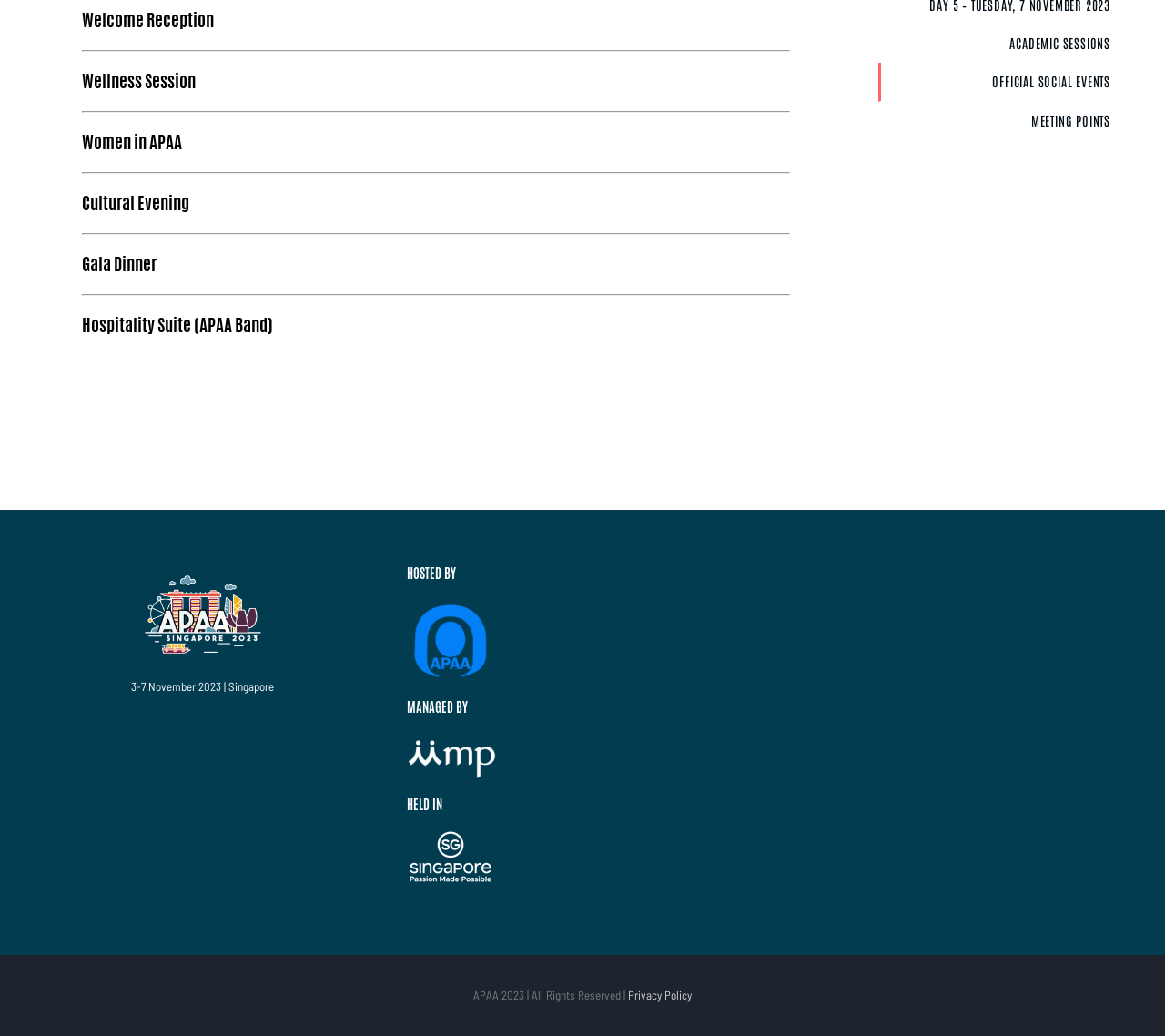Based on the element description "Official Social Events", predict the bounding box coordinates of the UI element.

[0.754, 0.061, 0.953, 0.098]